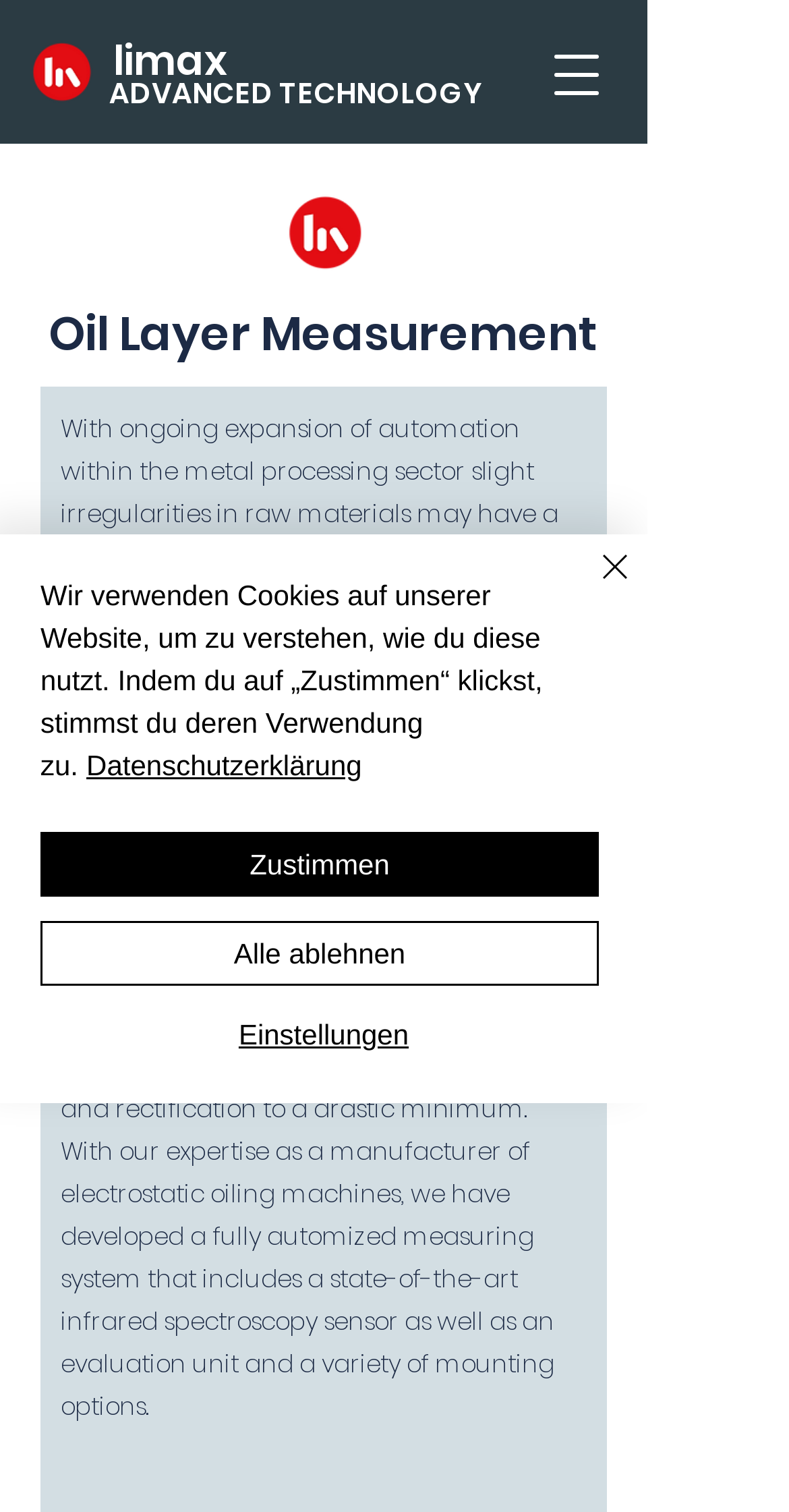Based on the visual content of the image, answer the question thoroughly: What is the purpose of the Limax Oil Layer Thickness Measurement System?

The purpose of the Limax Oil Layer Thickness Measurement System is to constantly monitor the oil film according to given parameters and warn the user in case of compliance errors, as stated in the text on the webpage.